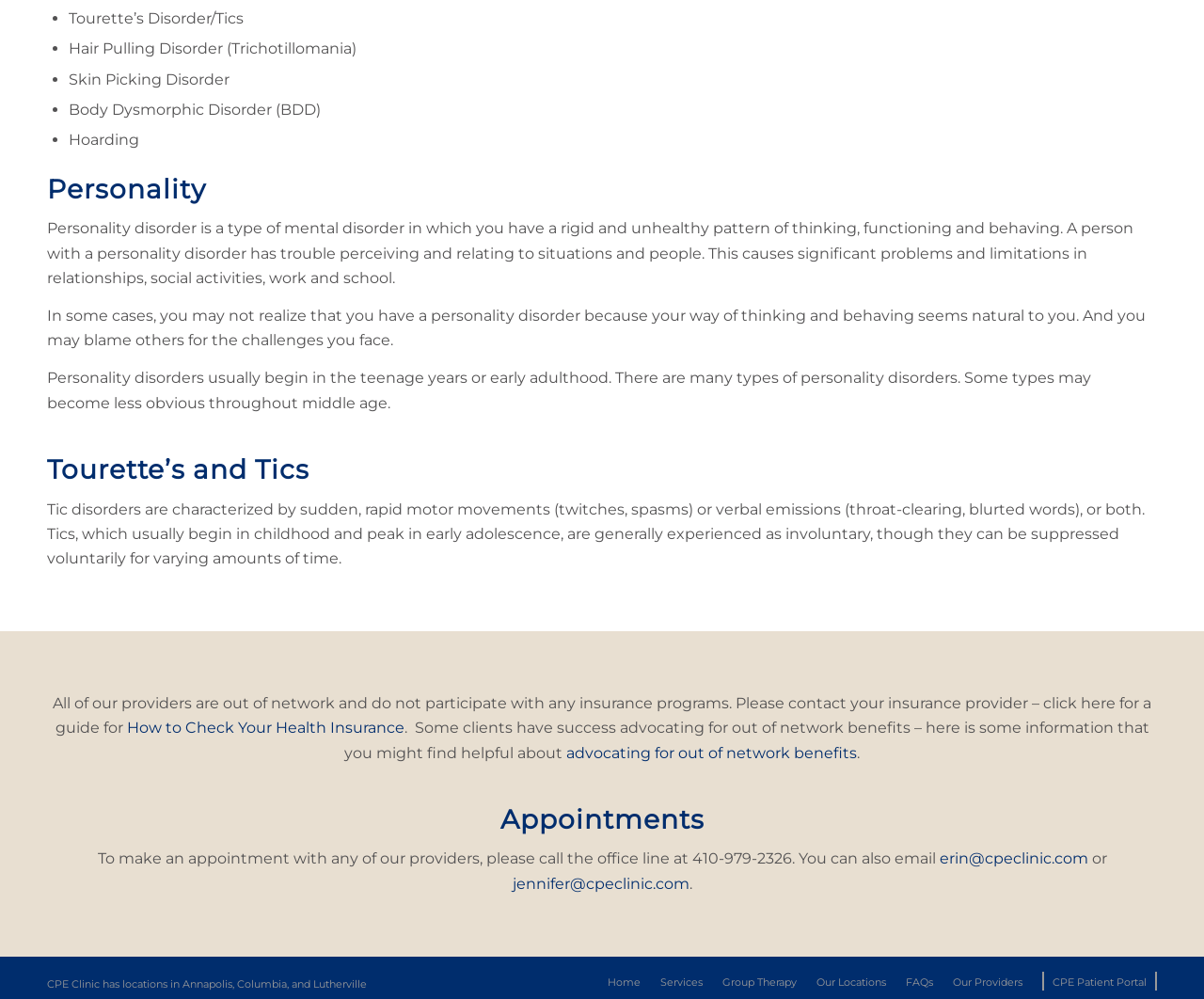Identify the bounding box coordinates of the section to be clicked to complete the task described by the following instruction: "Click on 'erin@cpeclinic.com'". The coordinates should be four float numbers between 0 and 1, formatted as [left, top, right, bottom].

[0.78, 0.851, 0.904, 0.869]